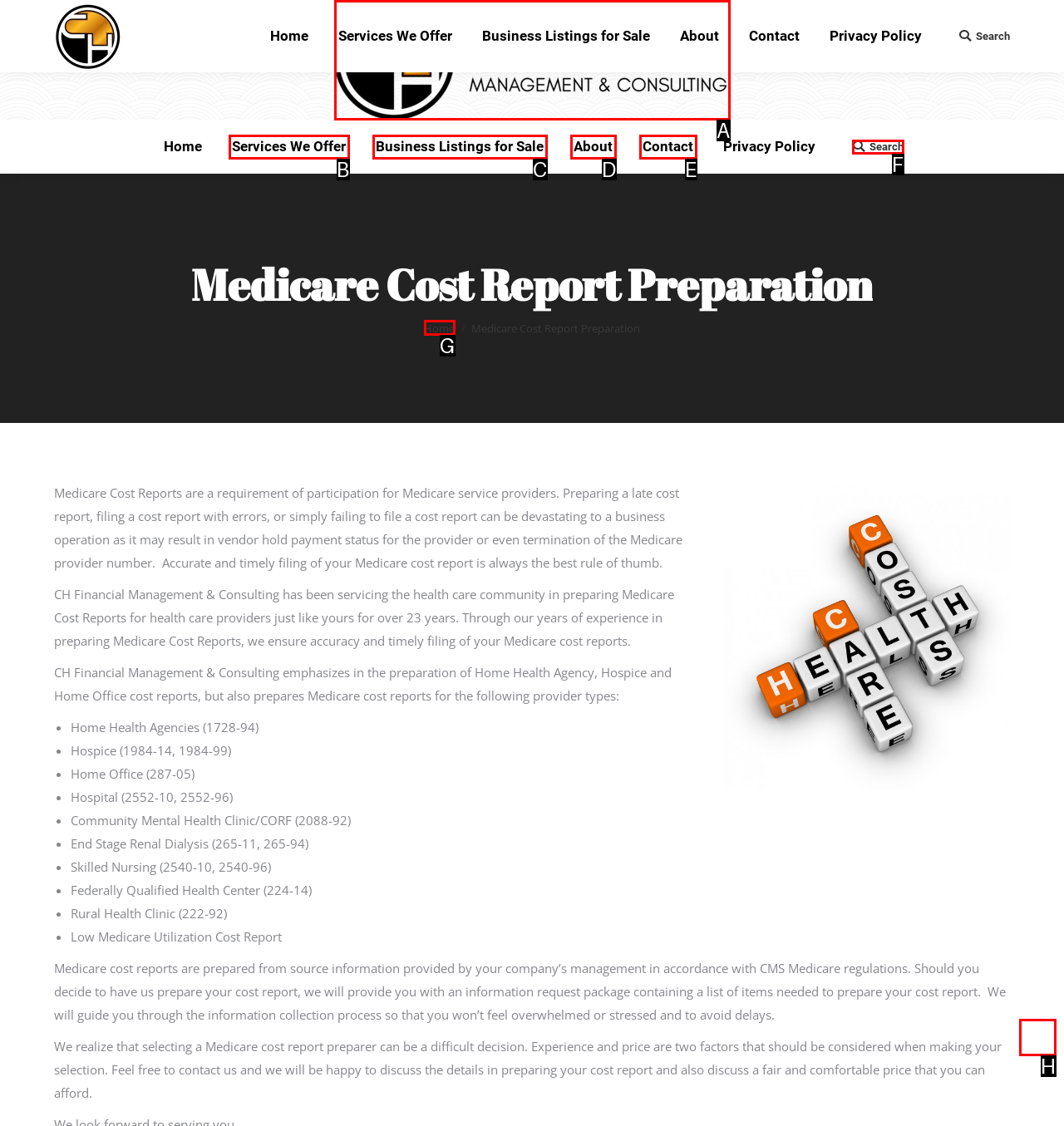Choose the option that matches the following description: Go to Top
Answer with the letter of the correct option.

H